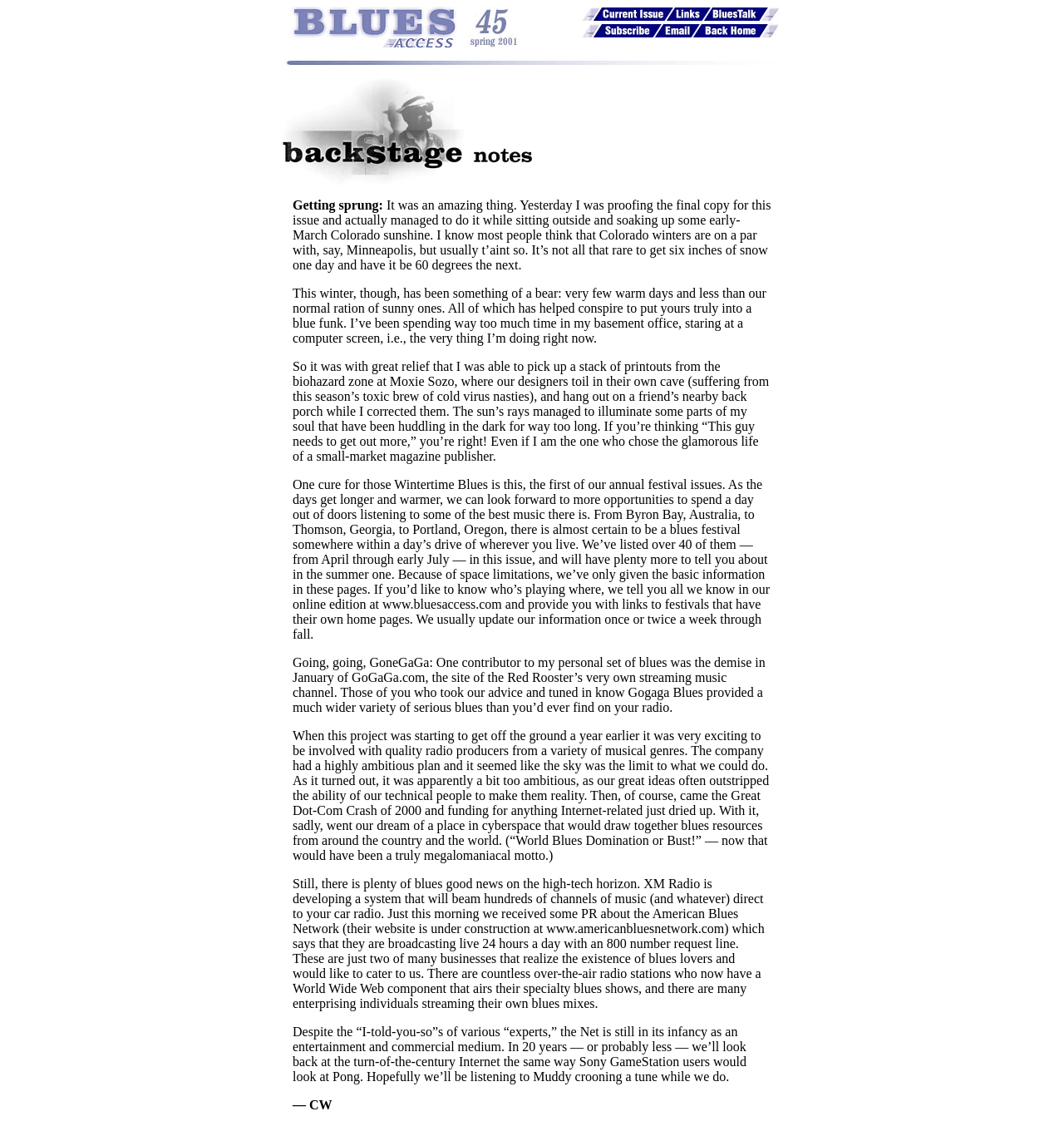What is the name of the blues access website?
Please provide a single word or phrase as the answer based on the screenshot.

Blues Access